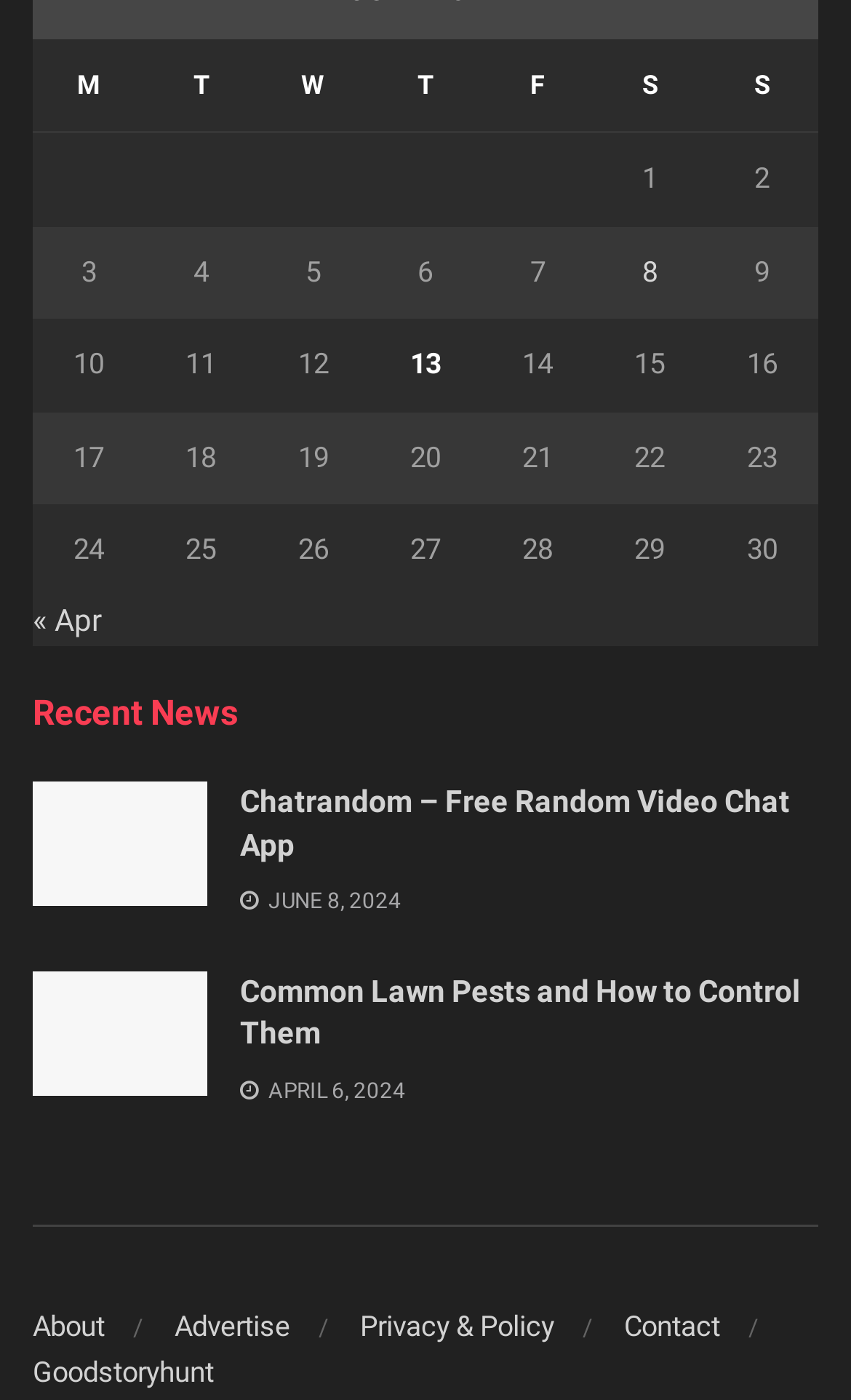Determine the coordinates of the bounding box that should be clicked to complete the instruction: "Navigate to the 'Previous' month". The coordinates should be represented by four float numbers between 0 and 1: [left, top, right, bottom].

[0.038, 0.431, 0.121, 0.456]